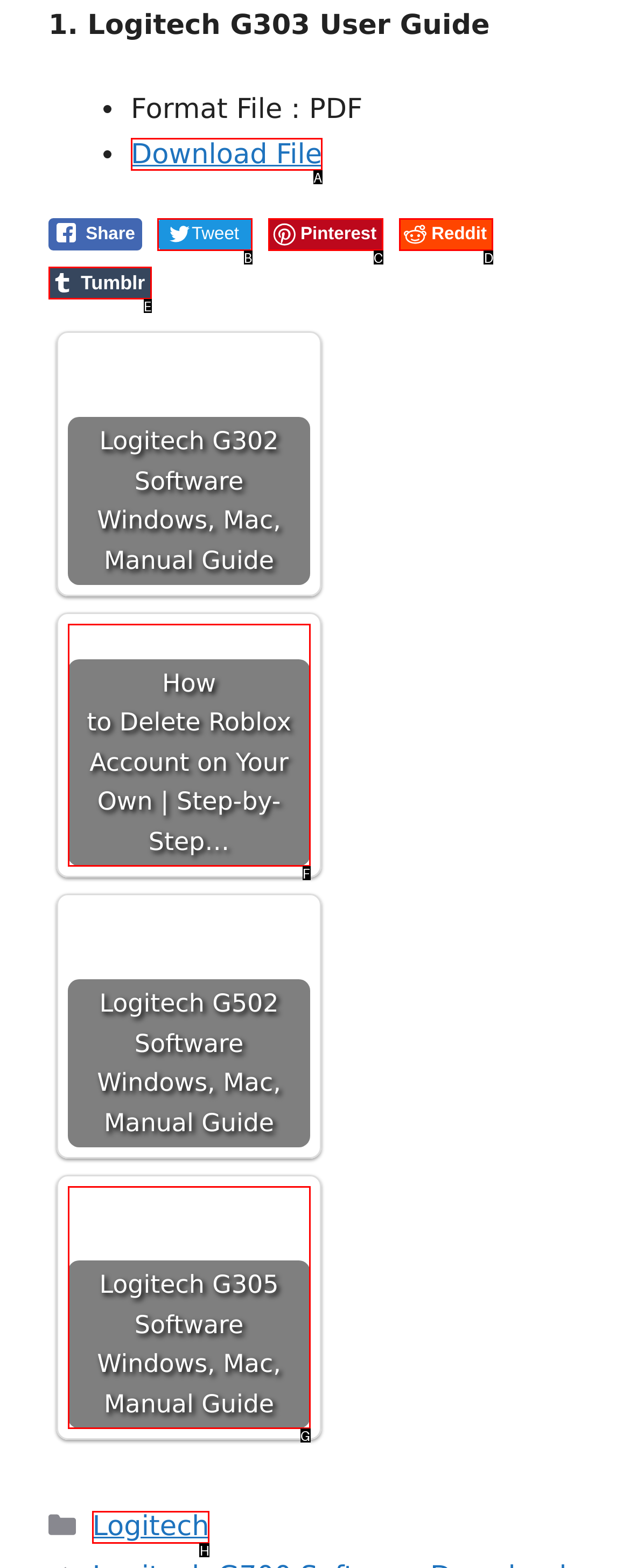Identify the HTML element that matches the description: tumblr
Respond with the letter of the correct option.

E